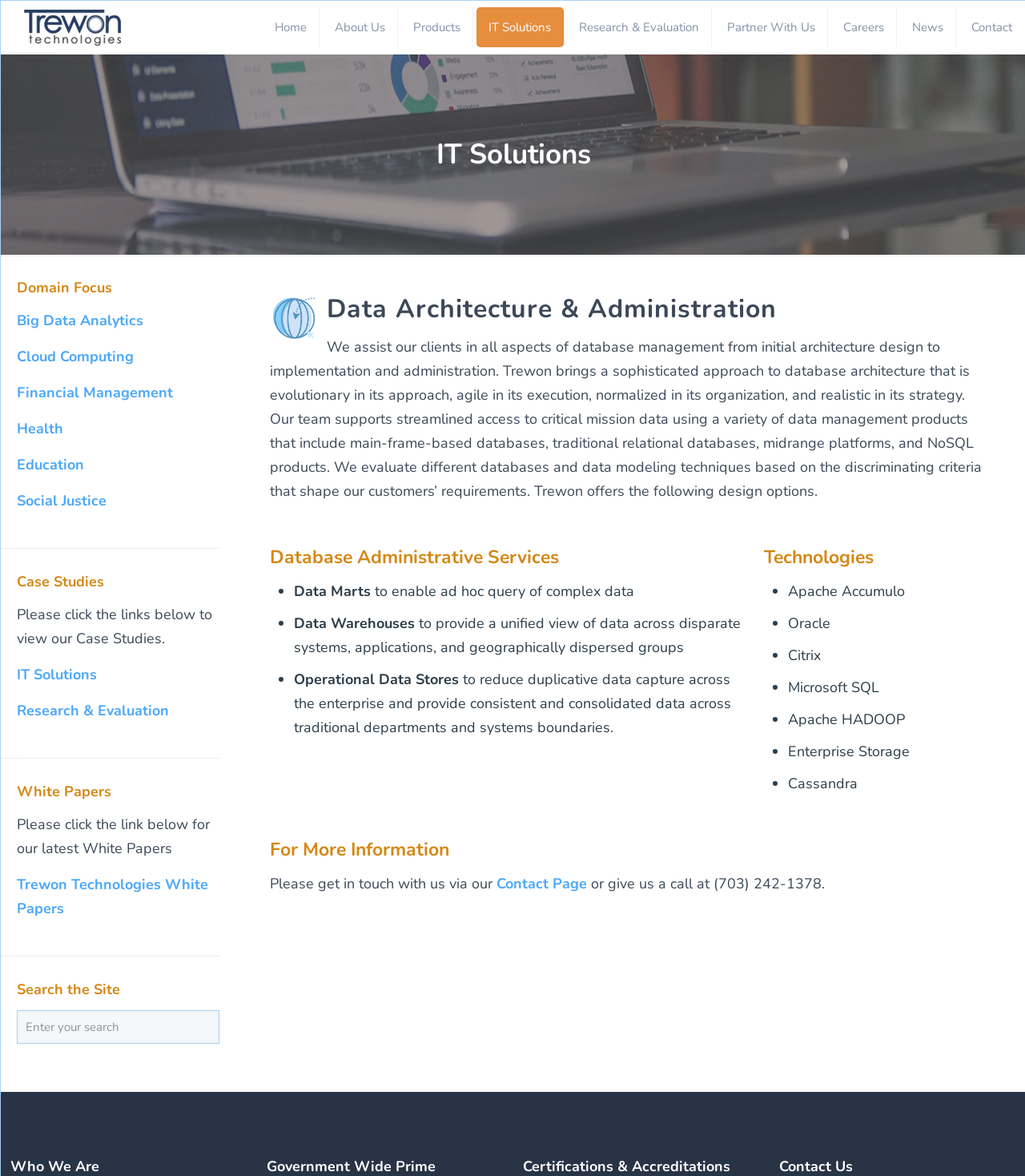Given the webpage screenshot, identify the bounding box of the UI element that matches this description: "Q&A".

None